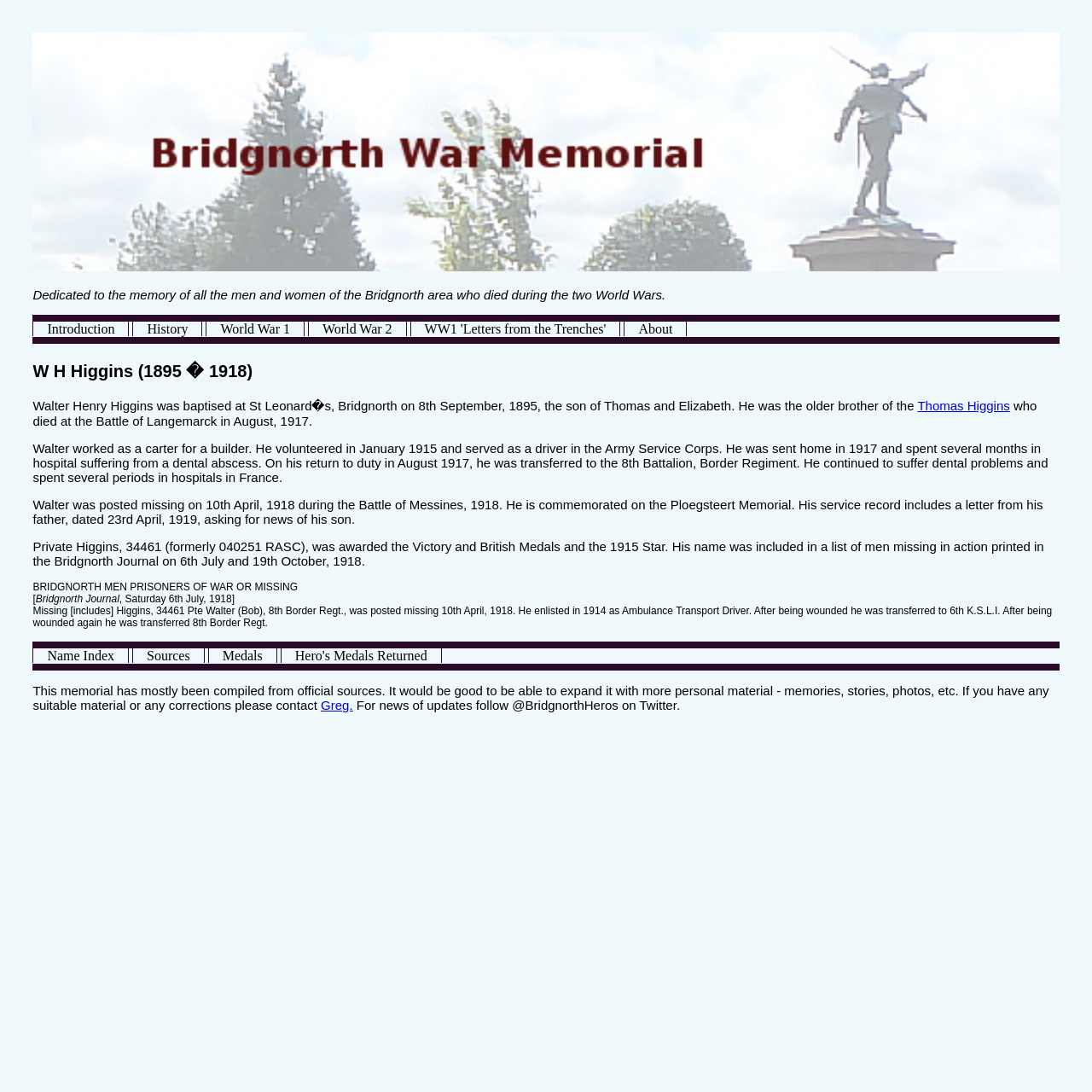Locate the bounding box coordinates of the clickable region necessary to complete the following instruction: "Learn about World War 1". Provide the coordinates in the format of four float numbers between 0 and 1, i.e., [left, top, right, bottom].

[0.189, 0.291, 0.278, 0.311]